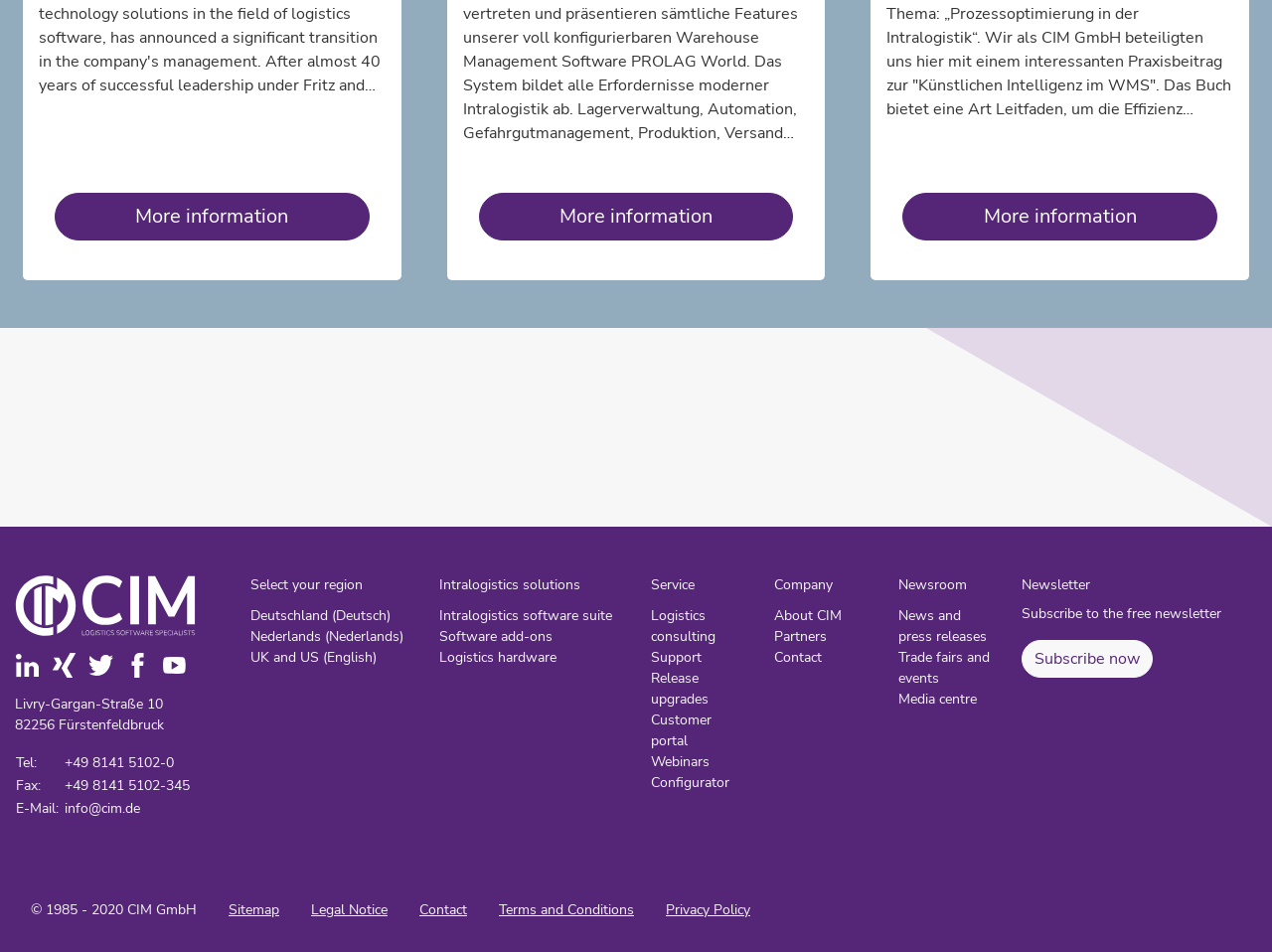Determine the bounding box coordinates of the target area to click to execute the following instruction: "Click on the CIM Logo."

[0.012, 0.604, 0.155, 0.669]